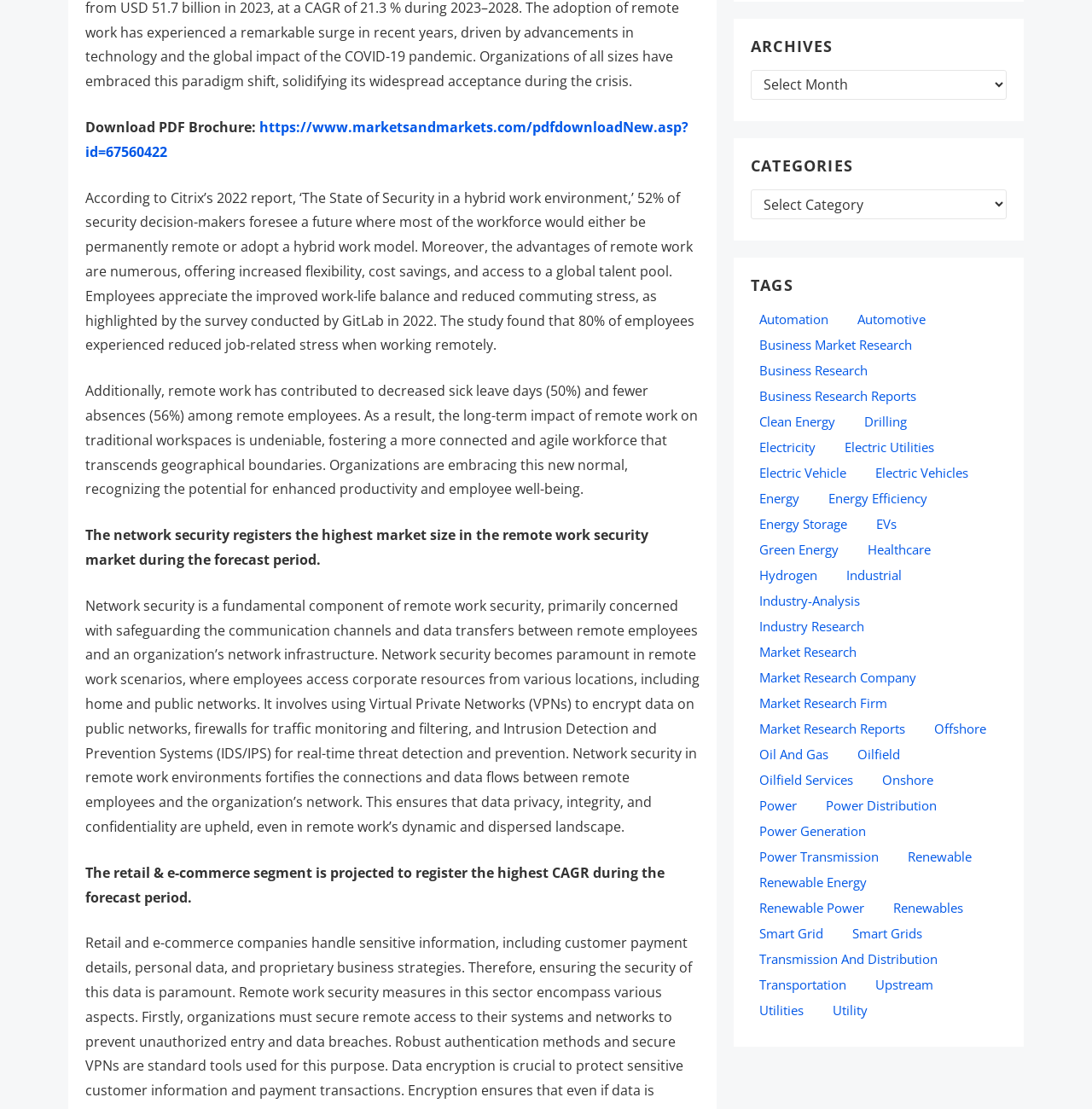Determine the bounding box for the UI element as described: "Market Research Firm". The coordinates should be represented as four float numbers between 0 and 1, formatted as [left, top, right, bottom].

[0.688, 0.625, 0.82, 0.644]